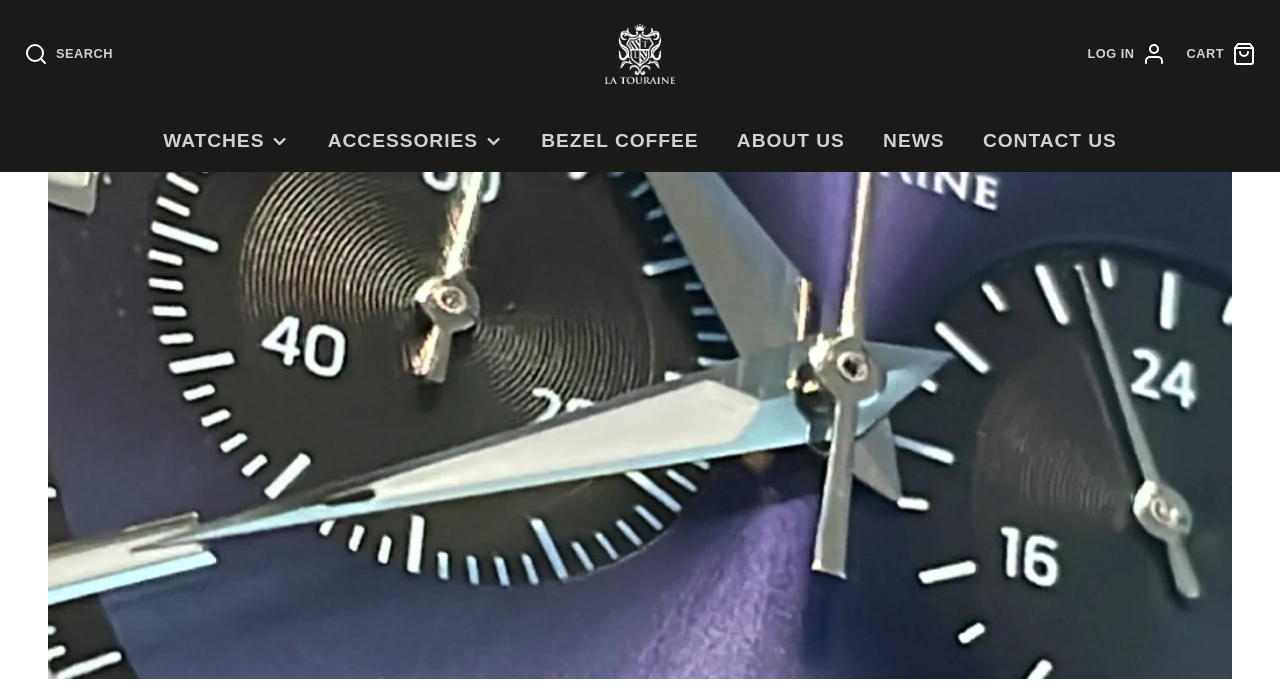Find the bounding box coordinates of the clickable area that will achieve the following instruction: "contact us".

[0.753, 0.159, 0.888, 0.246]